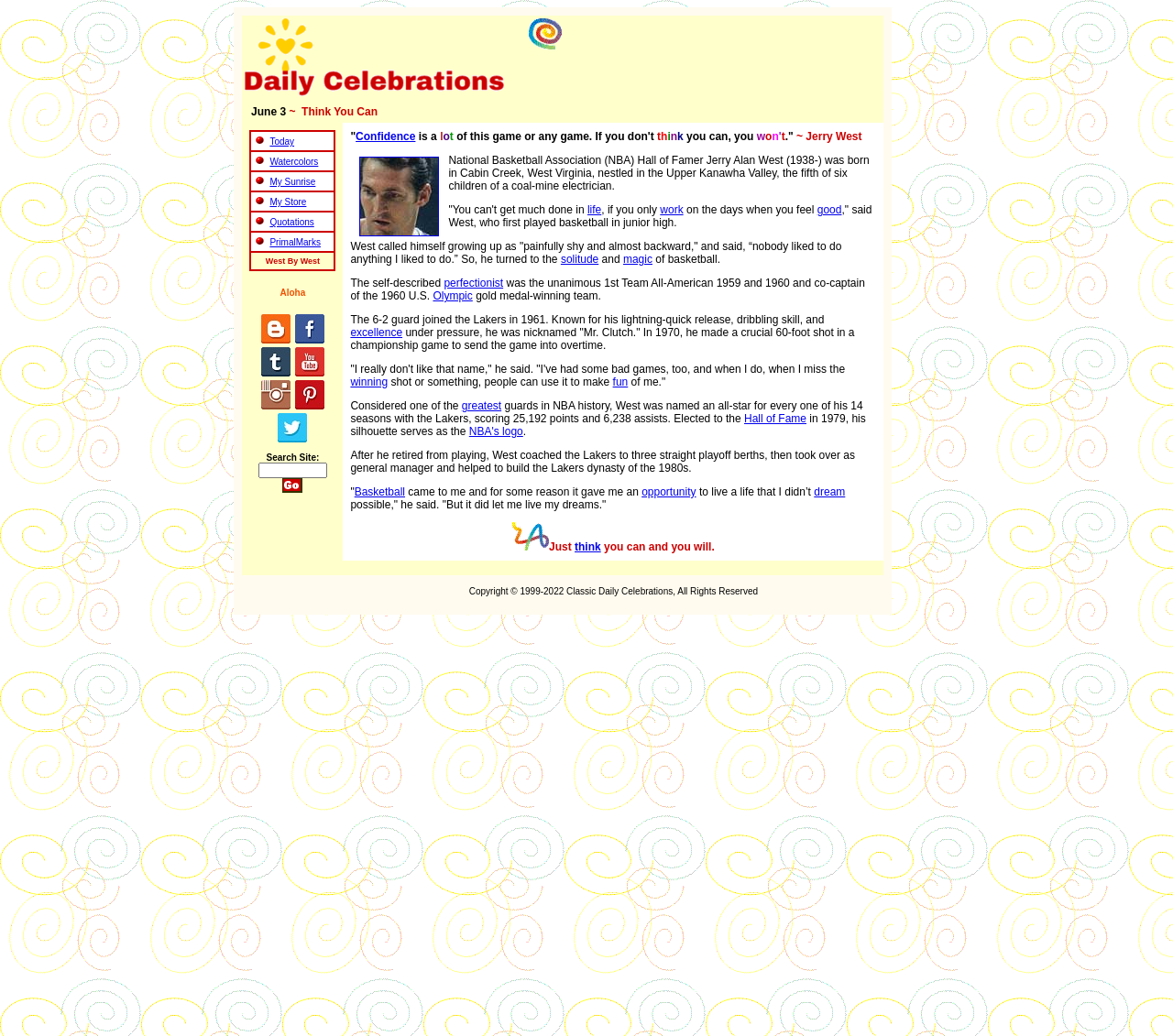Generate a thorough description of the webpage.

The webpage is a celebration of the life and accomplishments of basketball great, Jerry West. At the top, there is a header section with a title "Daily Celebrations ~ Jerry West, Think You Can ~ June 3 ~ Ideas to motivate, educate, and inspire" and a search bar on the right side. Below the header, there is a section with a background image and a title "celebrate life" on the left side, accompanied by a smaller image and a link to "celebrate life" on the right side.

On the left side of the page, there is a sidebar with a list of links, including "Today", "Watercolors", "My Sunrise", "My Store", "Quotations", "PrimalMarks", and "West By West". Each link has a corresponding image next to it. Below the list of links, there are social media links to follow the author on Facebook, Tumblr, Twitter, Instagram, and Pinterest.

The main content of the page is a biography of Jerry West, which includes quotes from him and details about his life and basketball career. The biography is divided into several paragraphs, with links to related topics such as "Confidence" and "life" scattered throughout the text. There are no images in the biography section, but there is a small image of Jerry West at the top of the section.

Overall, the webpage has a clean and simple design, with a focus on celebrating the life and achievements of Jerry West.